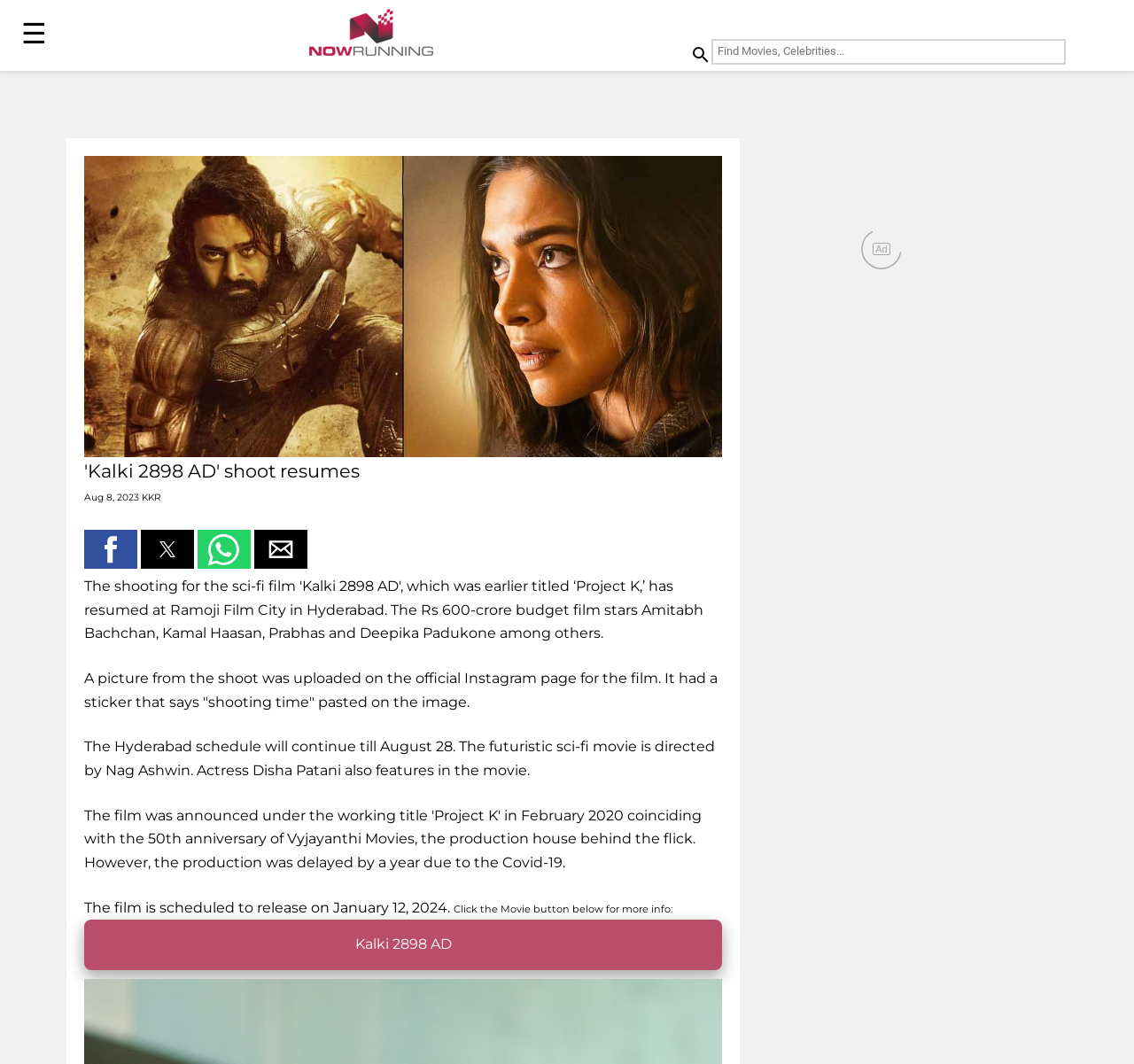Please find and provide the title of the webpage.

'Kalki 2898 AD' shoot resumes